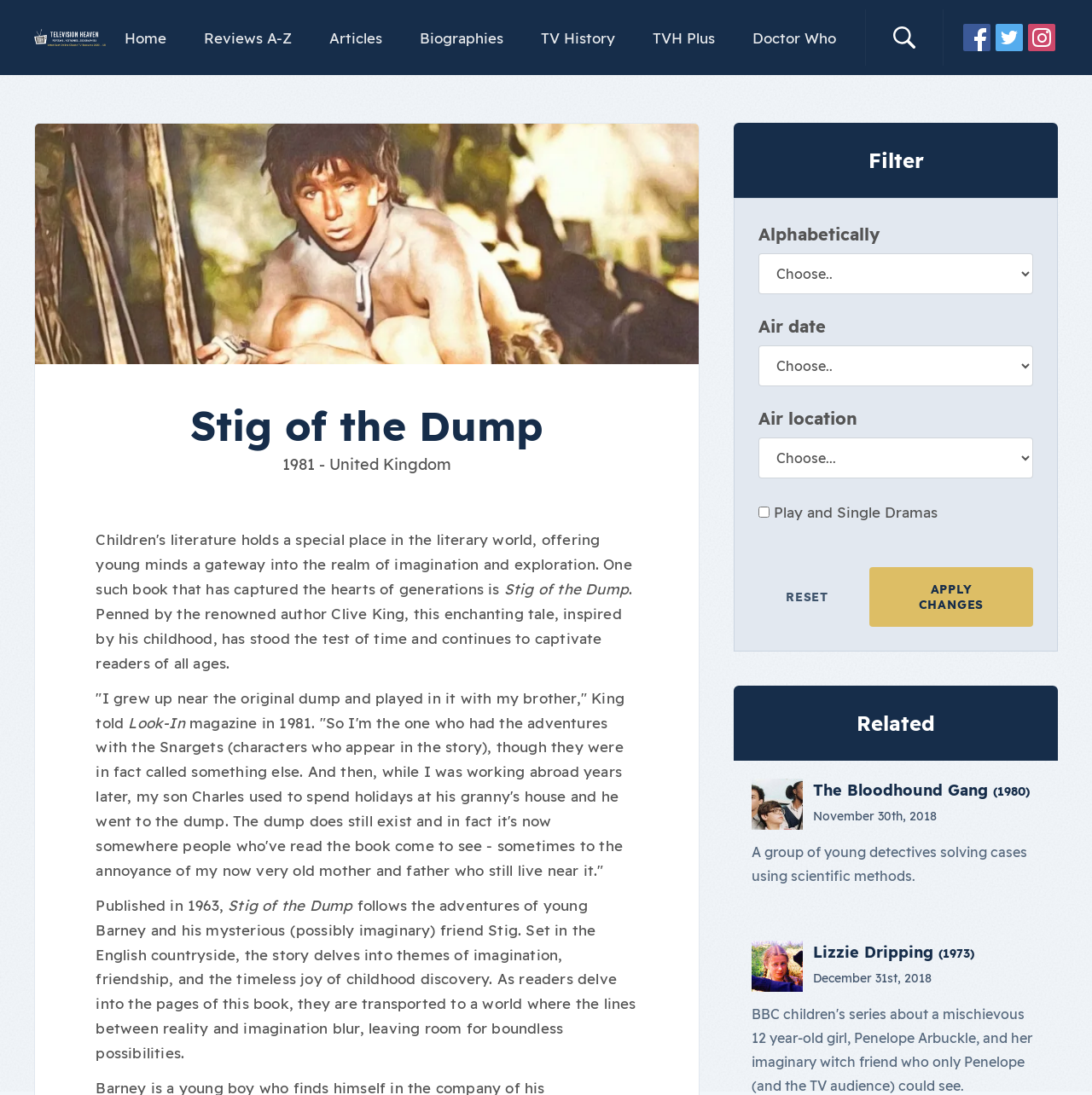Please indicate the bounding box coordinates of the element's region to be clicked to achieve the instruction: "Filter by Alphabetically". Provide the coordinates as four float numbers between 0 and 1, i.e., [left, top, right, bottom].

[0.695, 0.204, 0.805, 0.224]